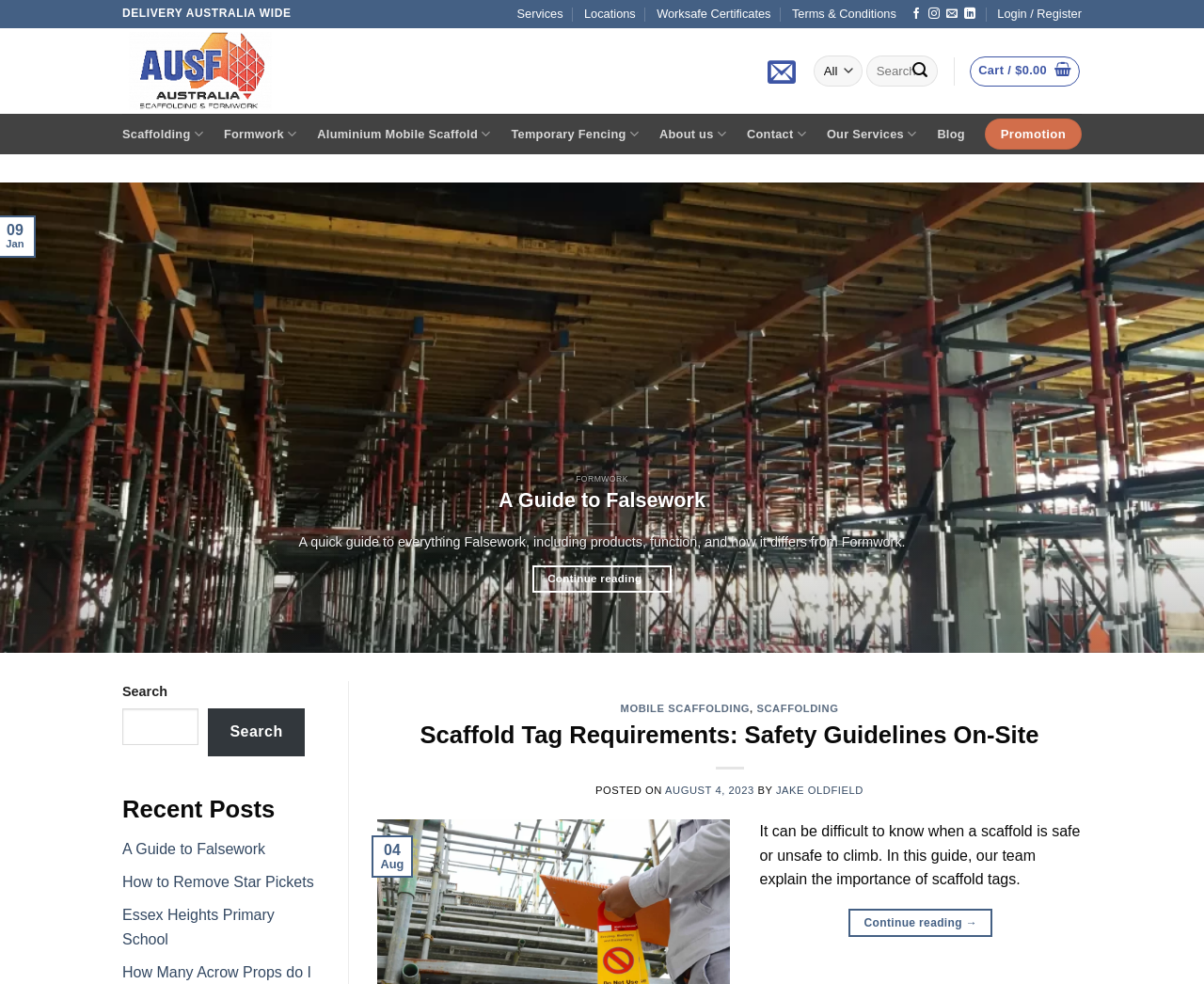Identify the bounding box coordinates of the area you need to click to perform the following instruction: "Login or Register".

[0.828, 0.002, 0.898, 0.027]